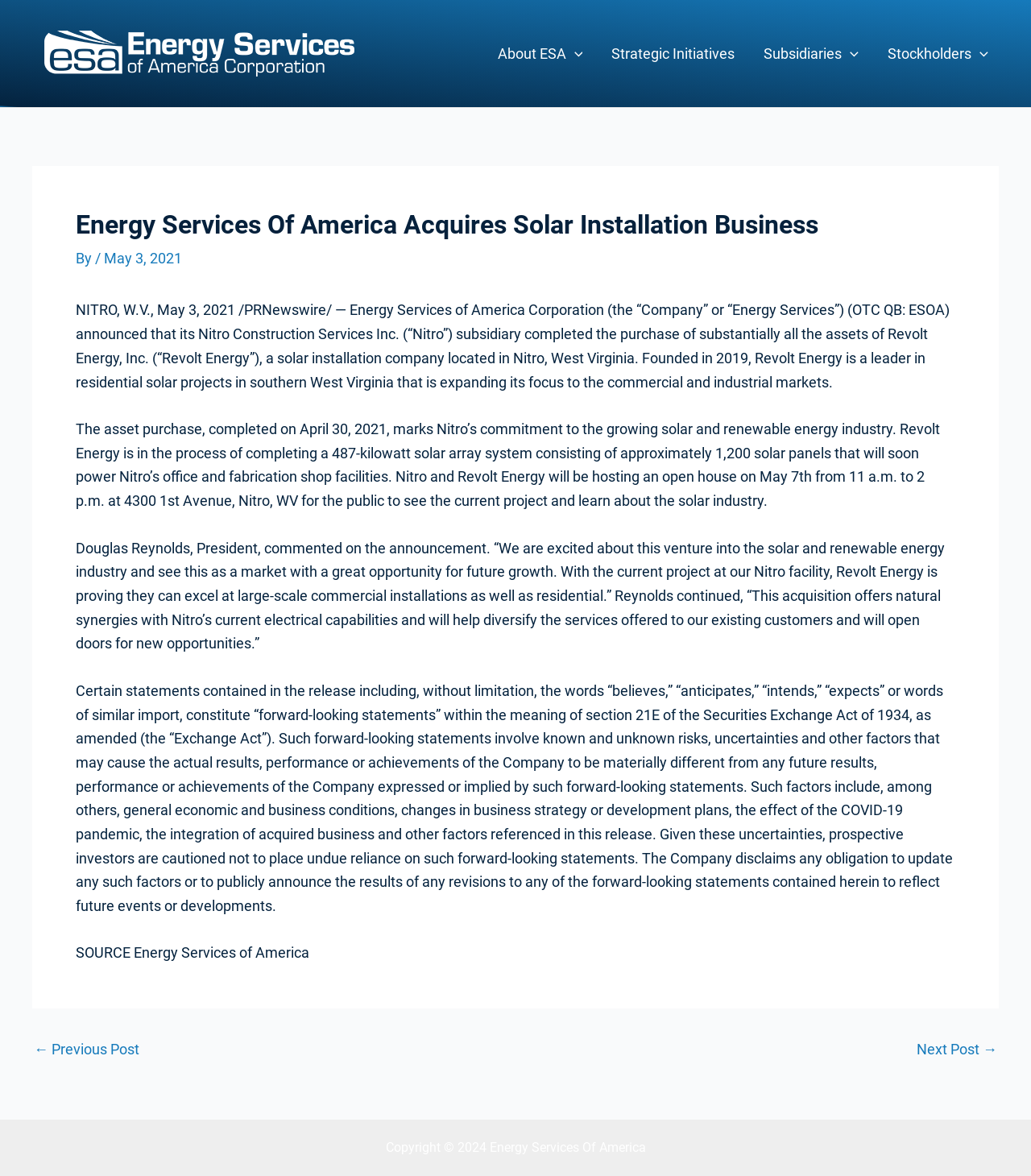Find the bounding box coordinates for the HTML element specified by: "About ESA".

[0.468, 0.018, 0.579, 0.073]